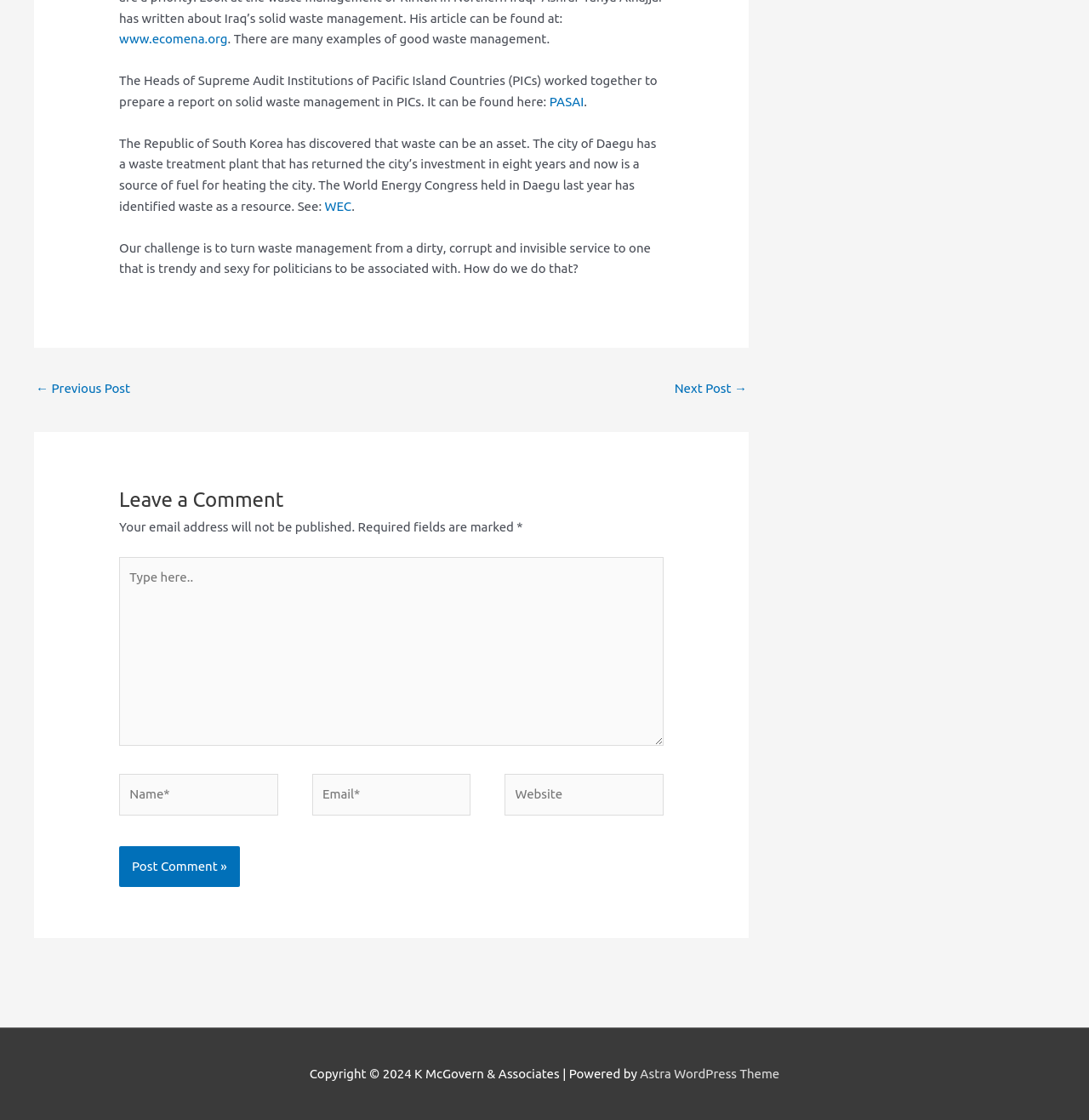Determine the bounding box for the UI element as described: "Our Journey Our Story". The coordinates should be represented as four float numbers between 0 and 1, formatted as [left, top, right, bottom].

None